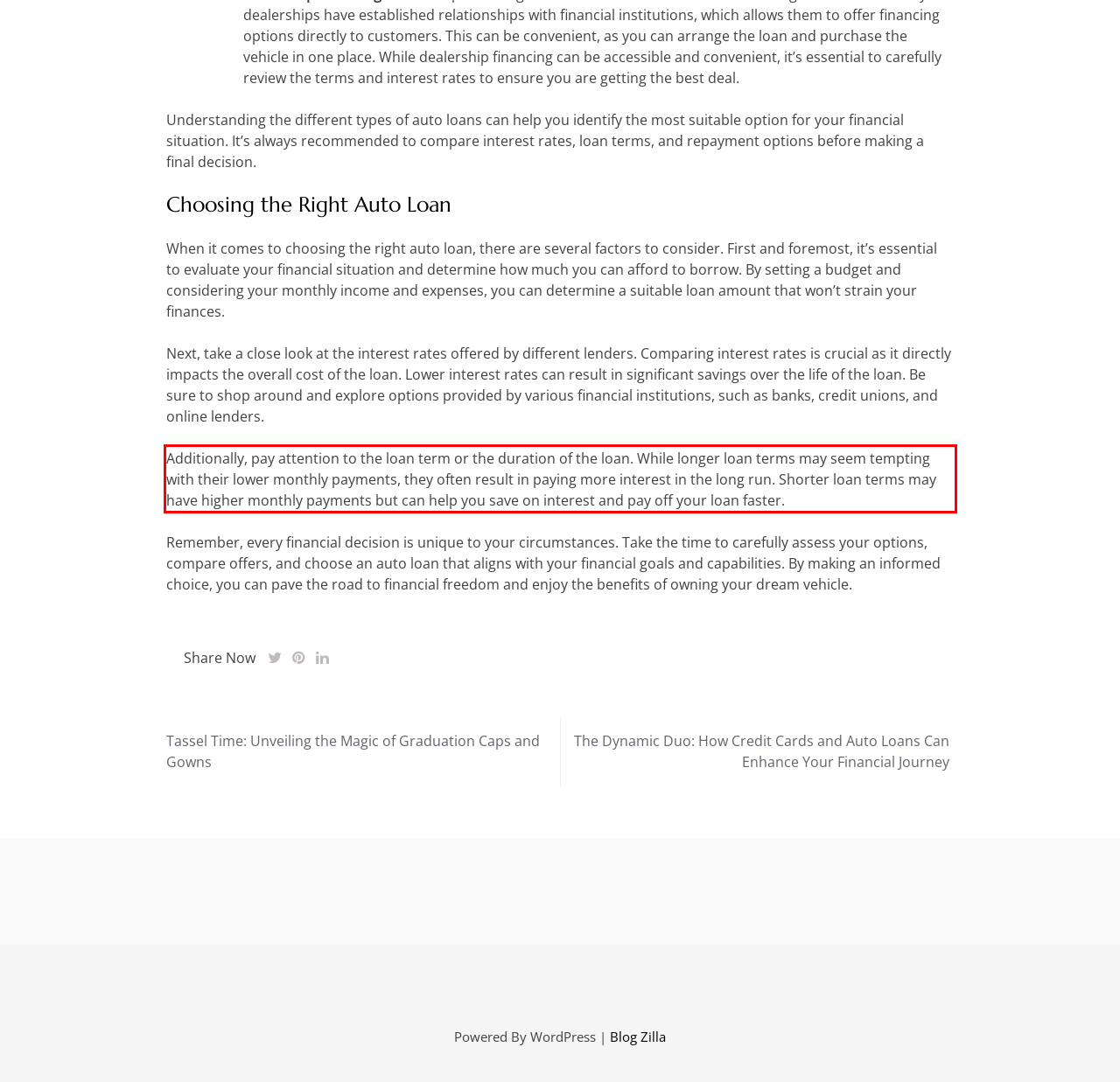Given a screenshot of a webpage, identify the red bounding box and perform OCR to recognize the text within that box.

Additionally, pay attention to the loan term or the duration of the loan. While longer loan terms may seem tempting with their lower monthly payments, they often result in paying more interest in the long run. Shorter loan terms may have higher monthly payments but can help you save on interest and pay off your loan faster.